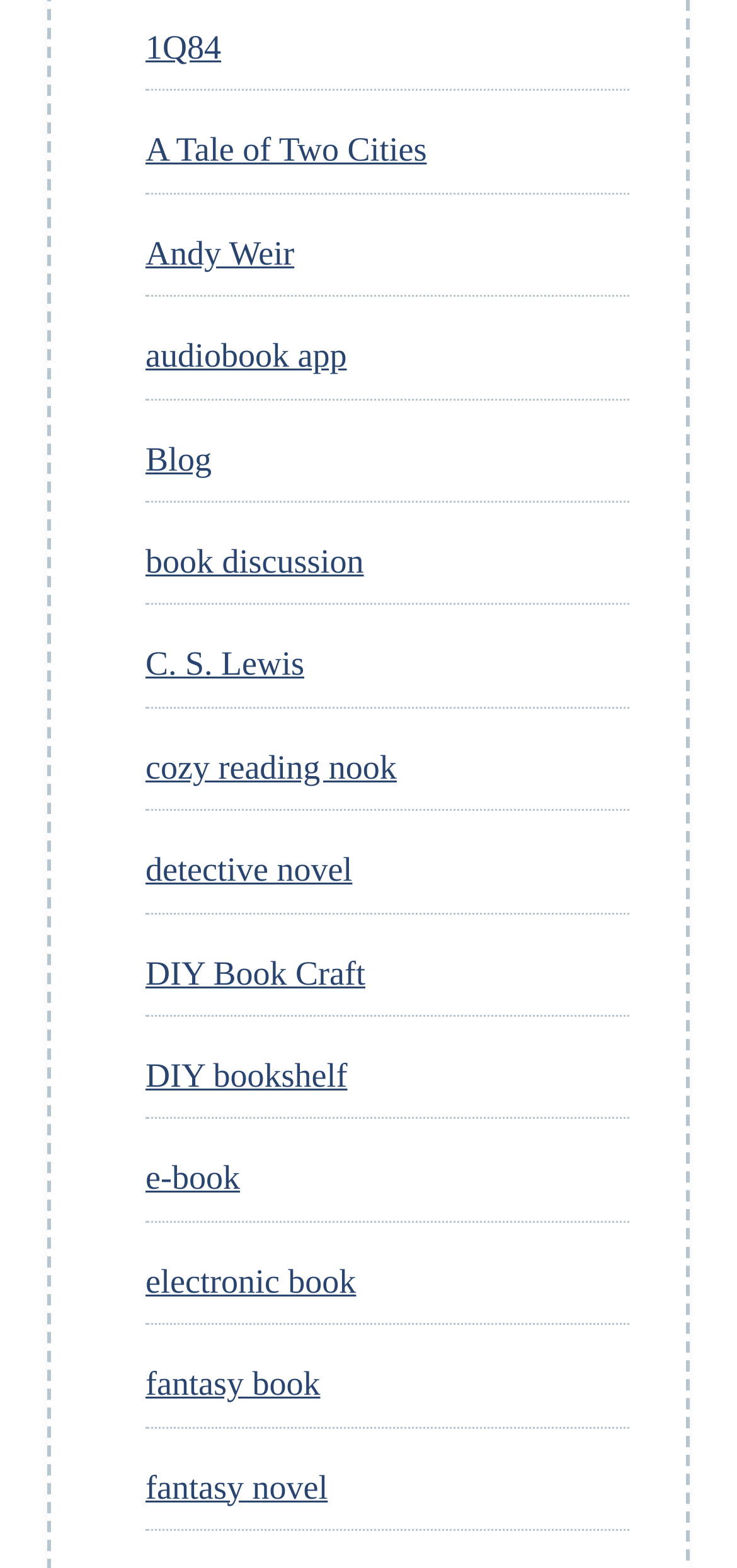Are there any DIY-related links on this webpage?
Based on the image, respond with a single word or phrase.

Yes